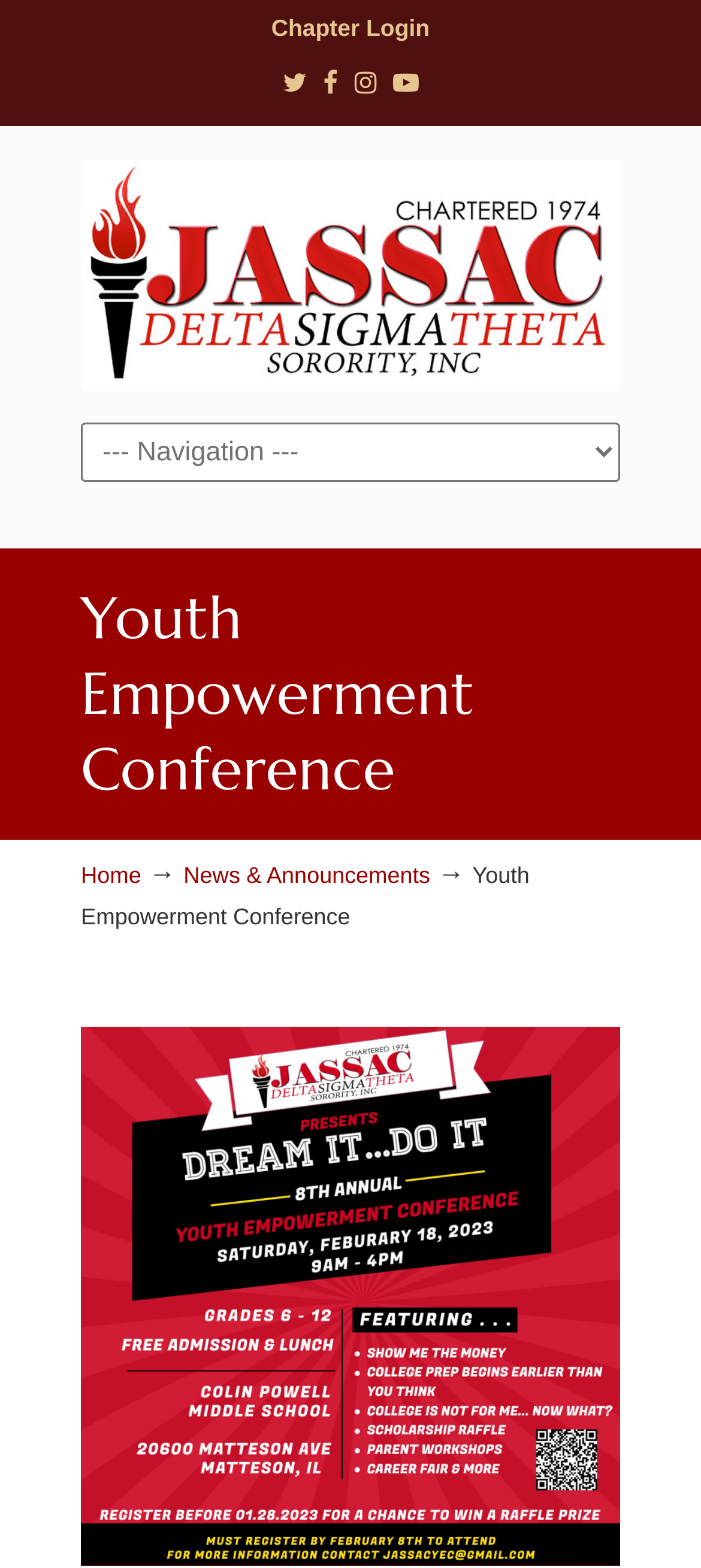Carefully examine the image and provide an in-depth answer to the question: What is the name of the chapter?

I found the name of the chapter by looking at the link 'Joliet Area/South Suburban Alumnae Chapter' which is located inside the LayoutTable element.